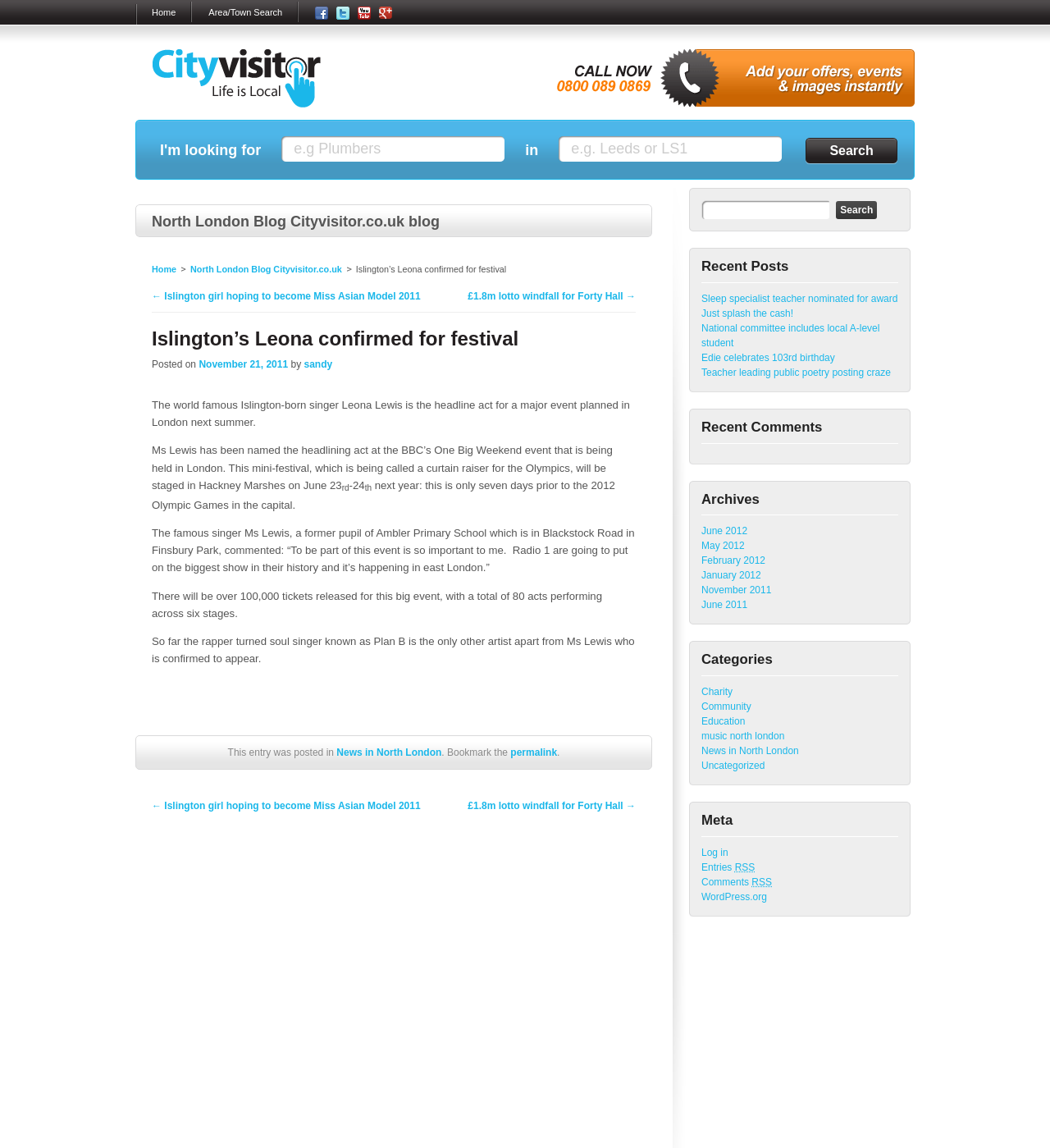Determine the bounding box coordinates of the area to click in order to meet this instruction: "Click on the Facebook link".

[0.296, 0.0, 0.317, 0.024]